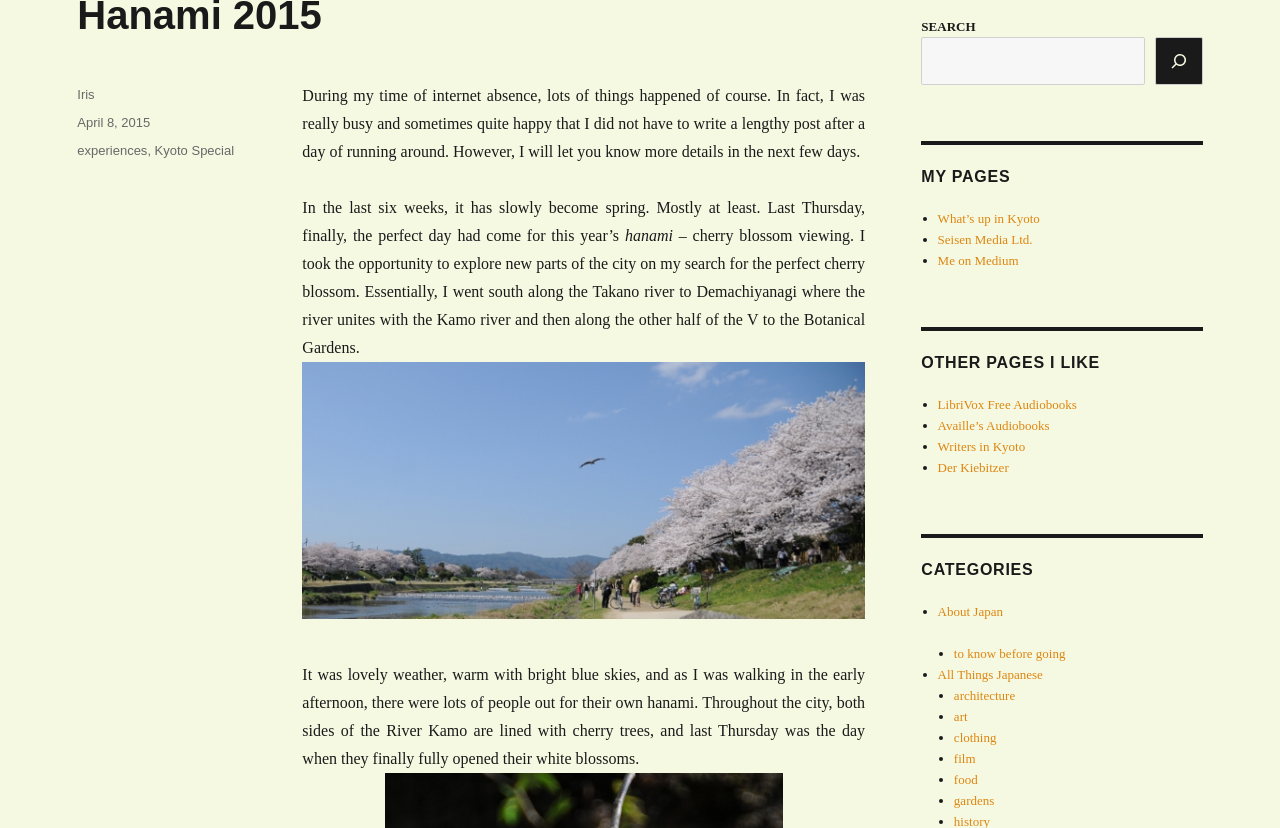Using the element description: "Kyoto Special", determine the bounding box coordinates. The coordinates should be in the format [left, top, right, bottom], with values between 0 and 1.

[0.121, 0.173, 0.183, 0.191]